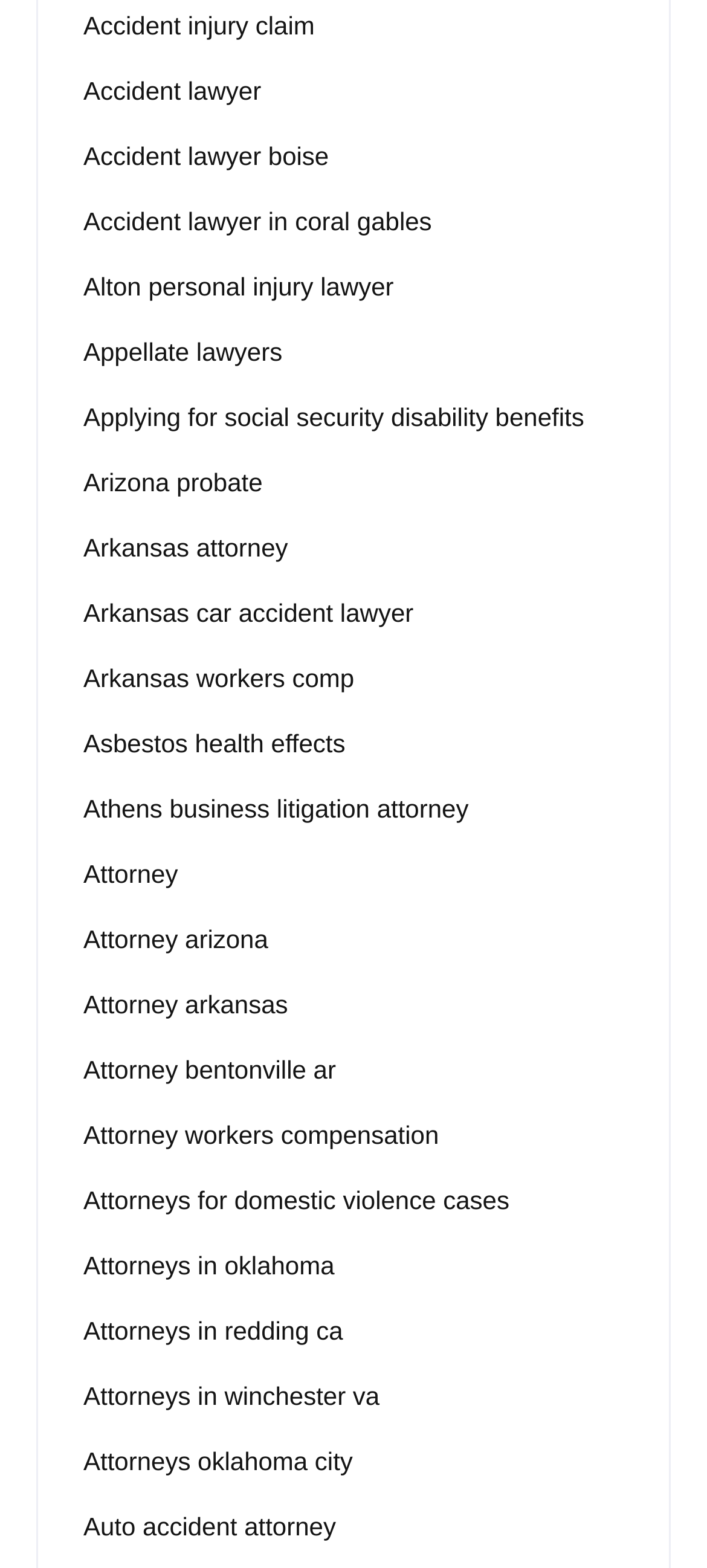Please provide a one-word or short phrase answer to the question:
What type of professionals are listed on this webpage?

Lawyers